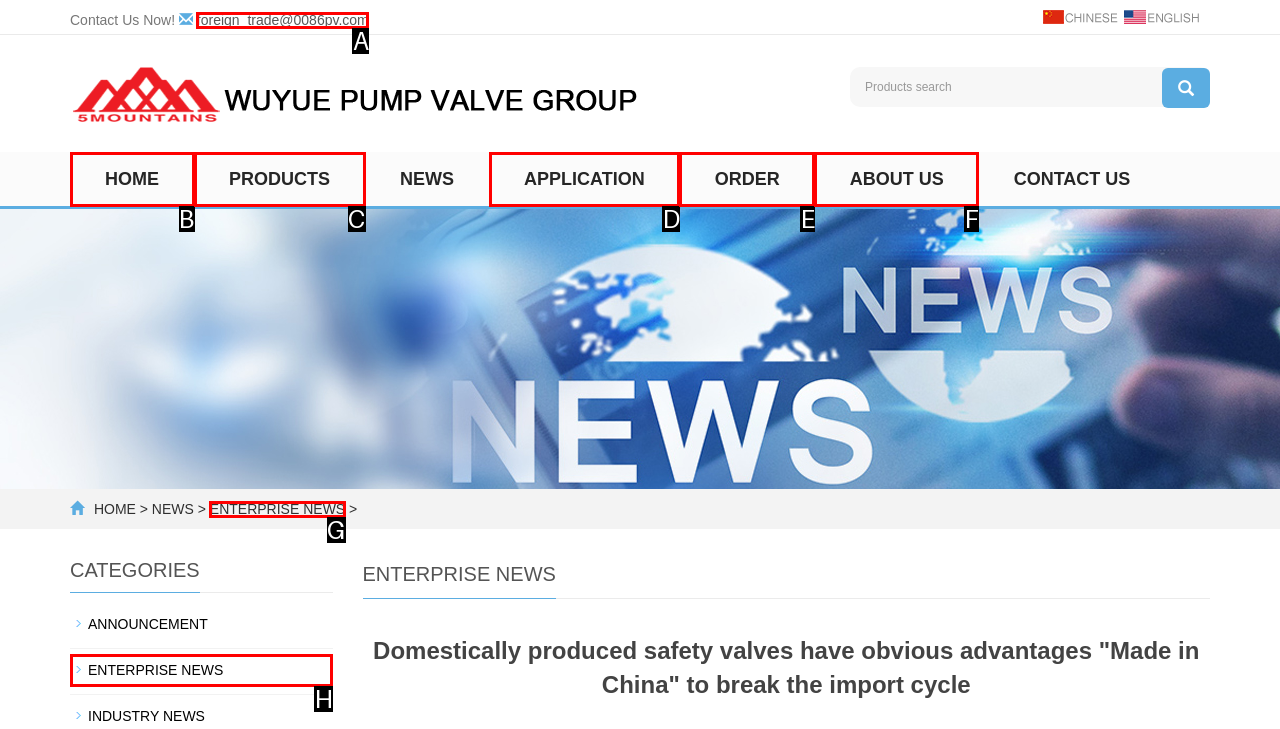Select the letter that corresponds to the UI element described as: About us
Answer by providing the letter from the given choices.

F